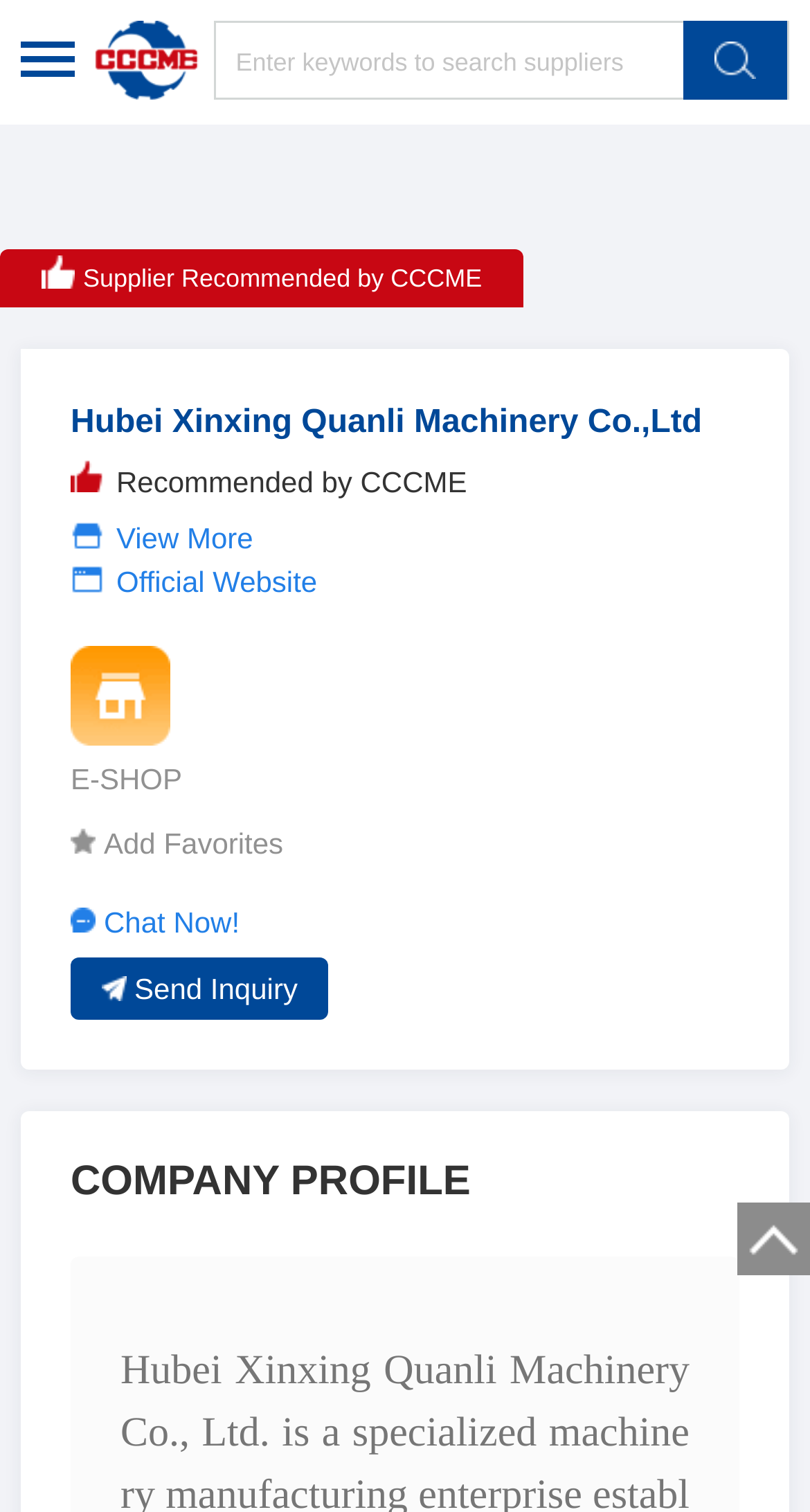Respond to the following question using a concise word or phrase: 
How many images are there on the webpage?

7